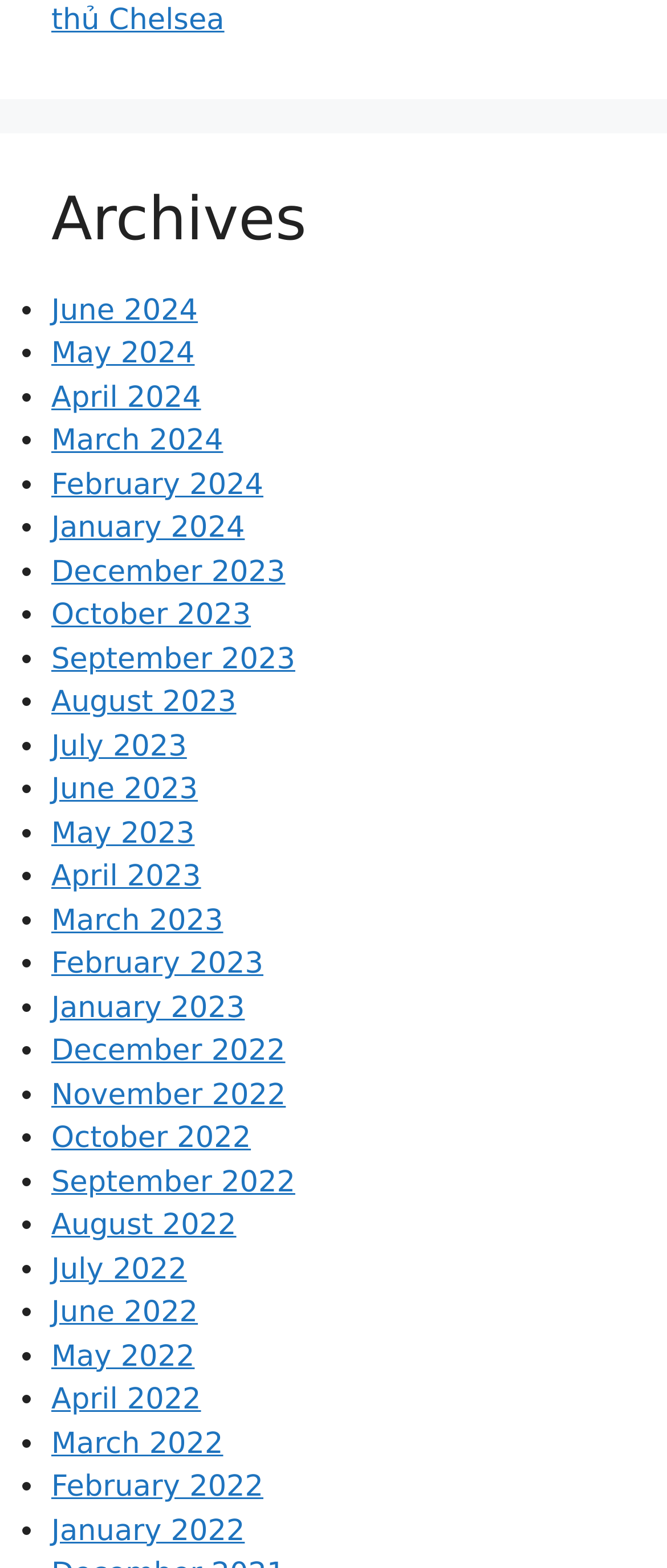Please provide a brief answer to the following inquiry using a single word or phrase:
What is the heading of the webpage?

Archives